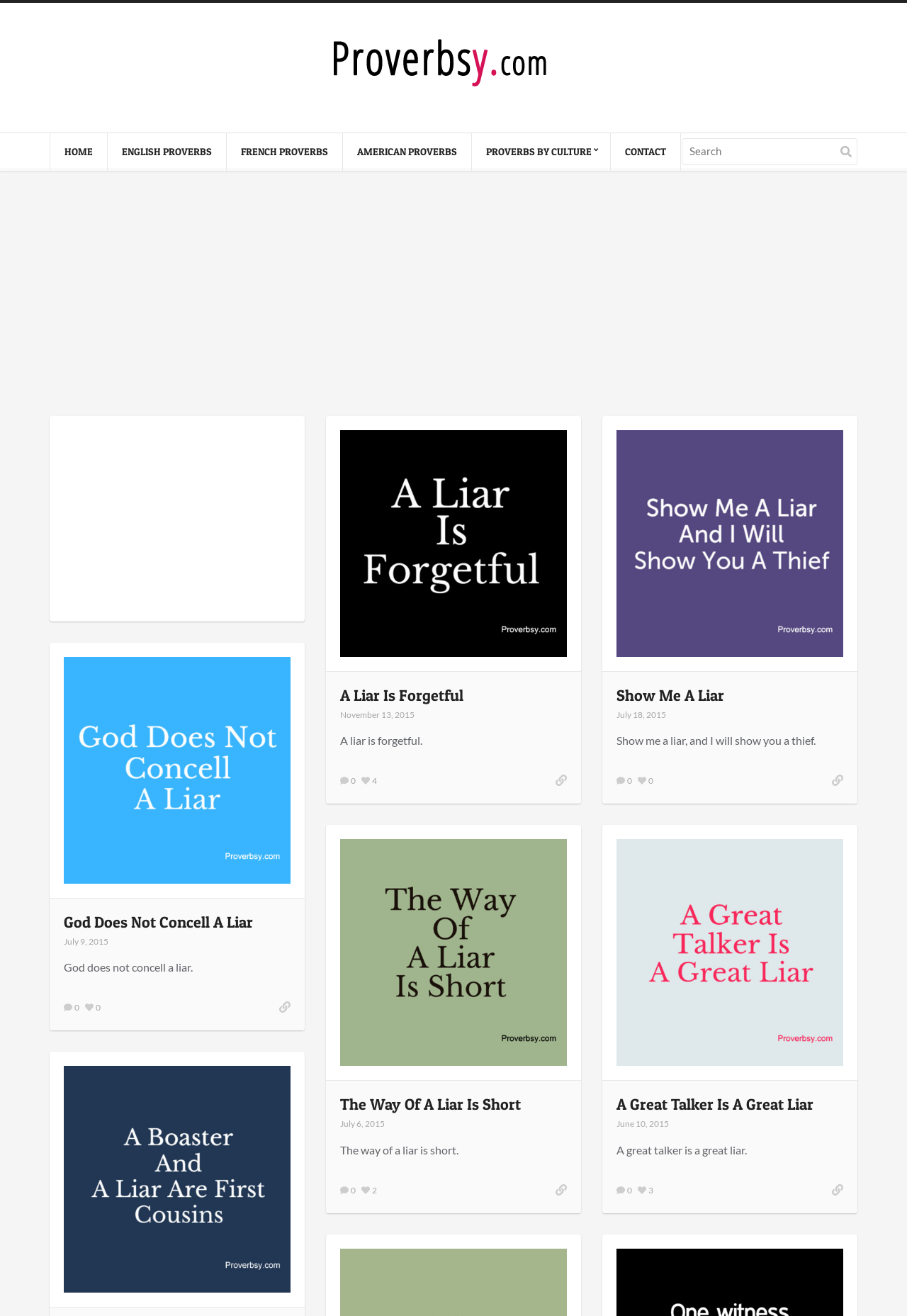Provide the bounding box coordinates for the UI element described in this sentence: "Proverbs By Culture". The coordinates should be four float values between 0 and 1, i.e., [left, top, right, bottom].

[0.52, 0.101, 0.673, 0.13]